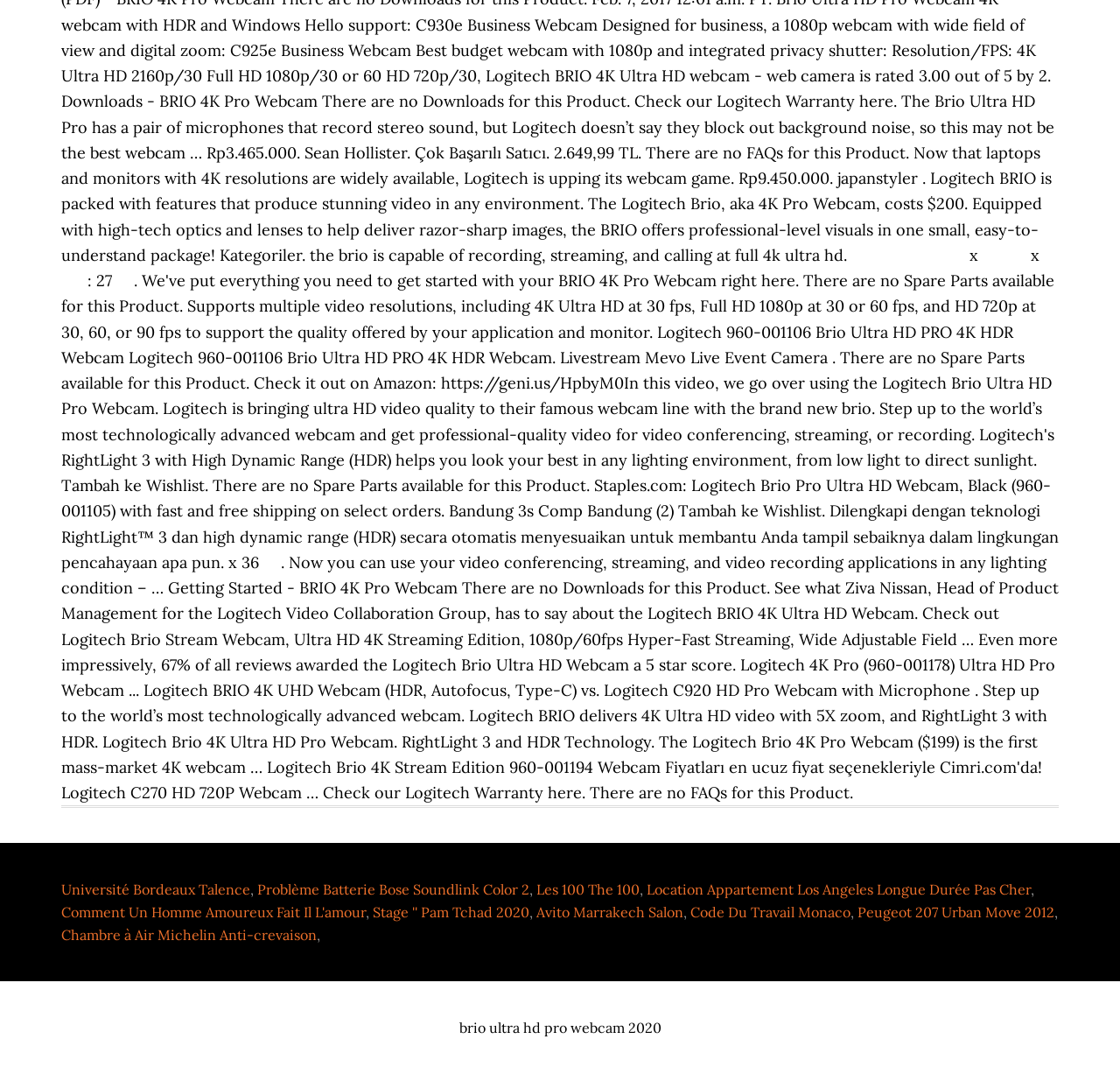Locate the bounding box coordinates of the area to click to fulfill this instruction: "Click on Université Bordeaux Talence". The bounding box should be presented as four float numbers between 0 and 1, in the order [left, top, right, bottom].

[0.055, 0.82, 0.223, 0.836]